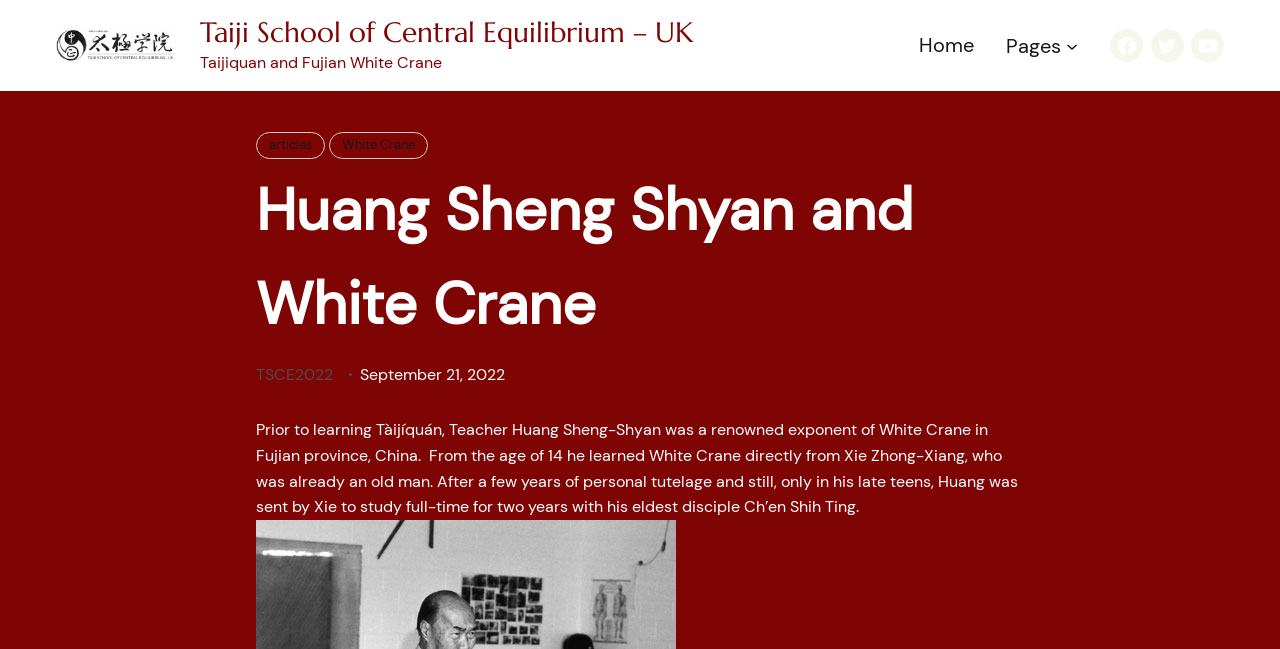Construct a thorough caption encompassing all aspects of the webpage.

The webpage is about Huang Sheng Shyan and White Crane, specifically related to the Taiji School of Central Equilibrium in the UK. At the top left, there is a link and an image with the same name as the webpage title. Below this, there is a heading with the same title, followed by a link with the same name.

To the right of the heading, there is a static text "Taijiquan and Fujian White Crane". On the top right, there is a navigation menu with links to "Home", "Pages", and social media platforms like Facebook, Twitter, and YouTube.

Below the navigation menu, there are several links, including "articles" and "White Crane", which are positioned side by side. Below these links, there is a heading "Huang Sheng Shyan and White Crane", which spans across most of the page width.

Under this heading, there is a static text "TSCE2022" and a time element showing the date "September 21, 2022". Below these, there is a block of static text that describes Teacher Huang Sheng-Shyan's background in White Crane and his learning experience with Xie Zhong-Xiang and Ch’en Shih Ting.